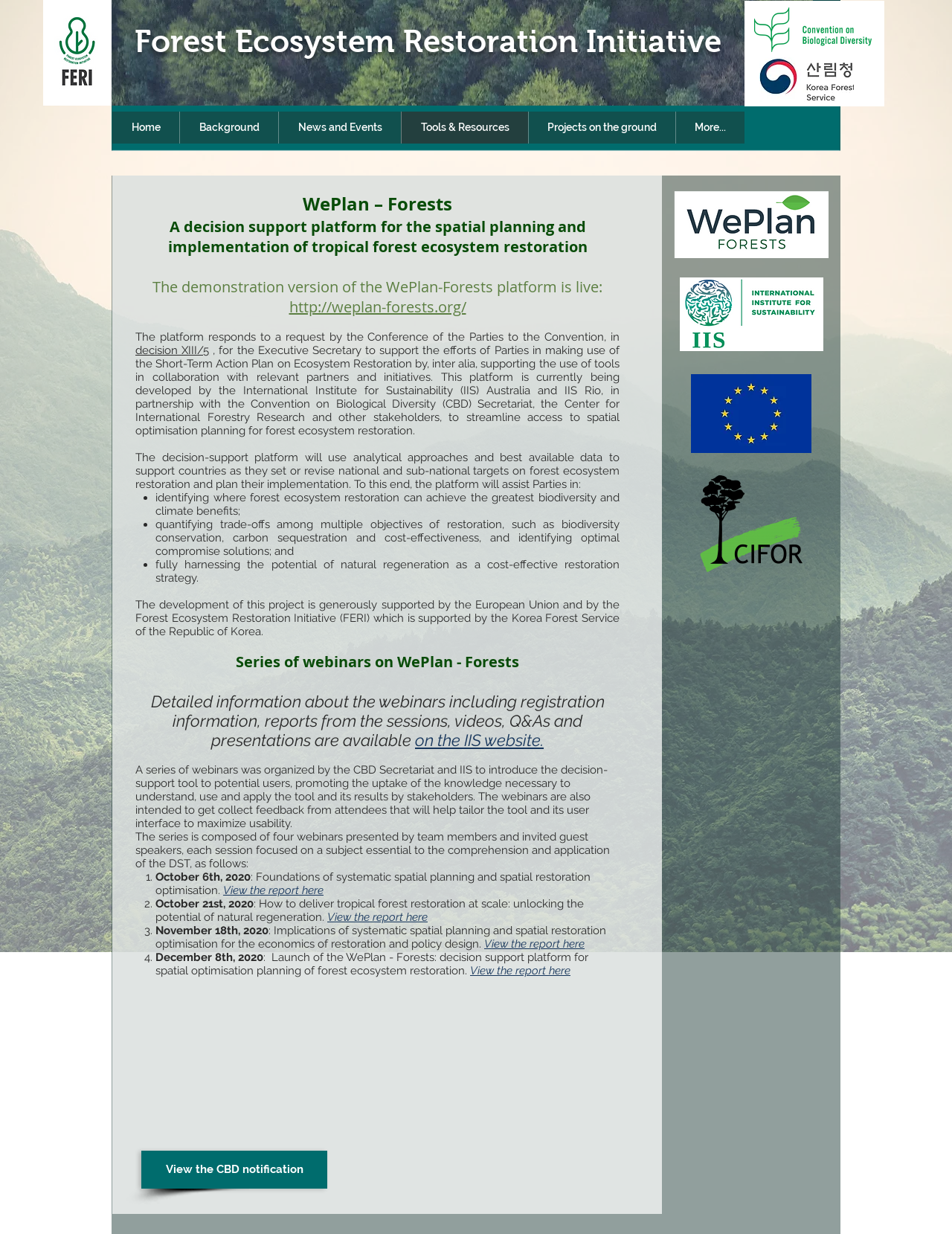Determine the bounding box coordinates of the area to click in order to meet this instruction: "Check the news and events".

[0.292, 0.09, 0.421, 0.116]